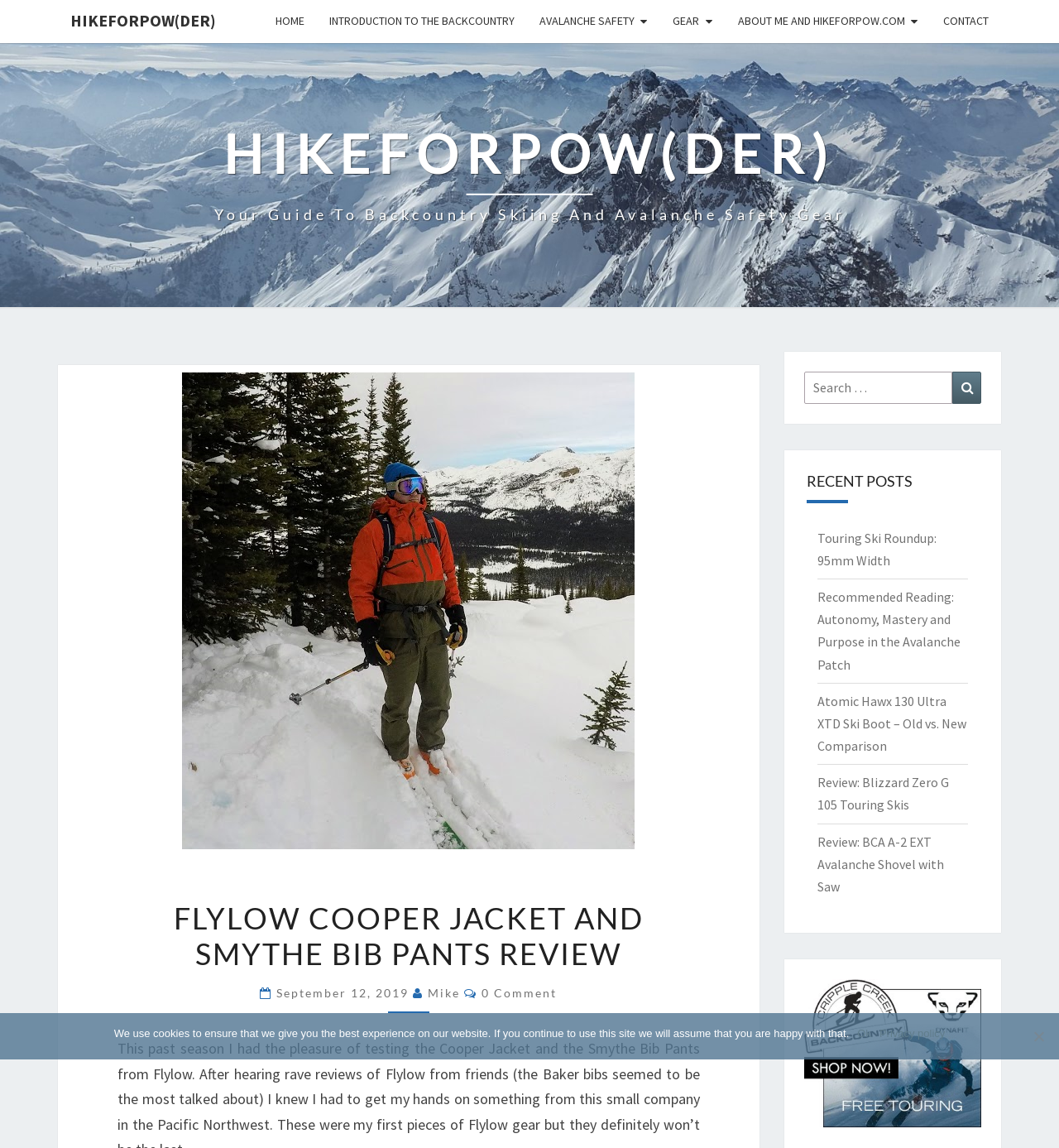What is the category of the recent posts section?
Please describe in detail the information shown in the image to answer the question.

I determined the answer by looking at the links in the 'RECENT POSTS' section, which have titles related to backcountry skiing and avalanche safety, indicating the category of the recent posts.